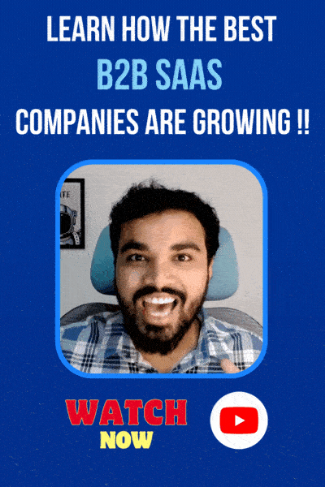Respond to the question below with a concise word or phrase:
What is the purpose of the call-to-action button?

To encourage viewers to watch the video